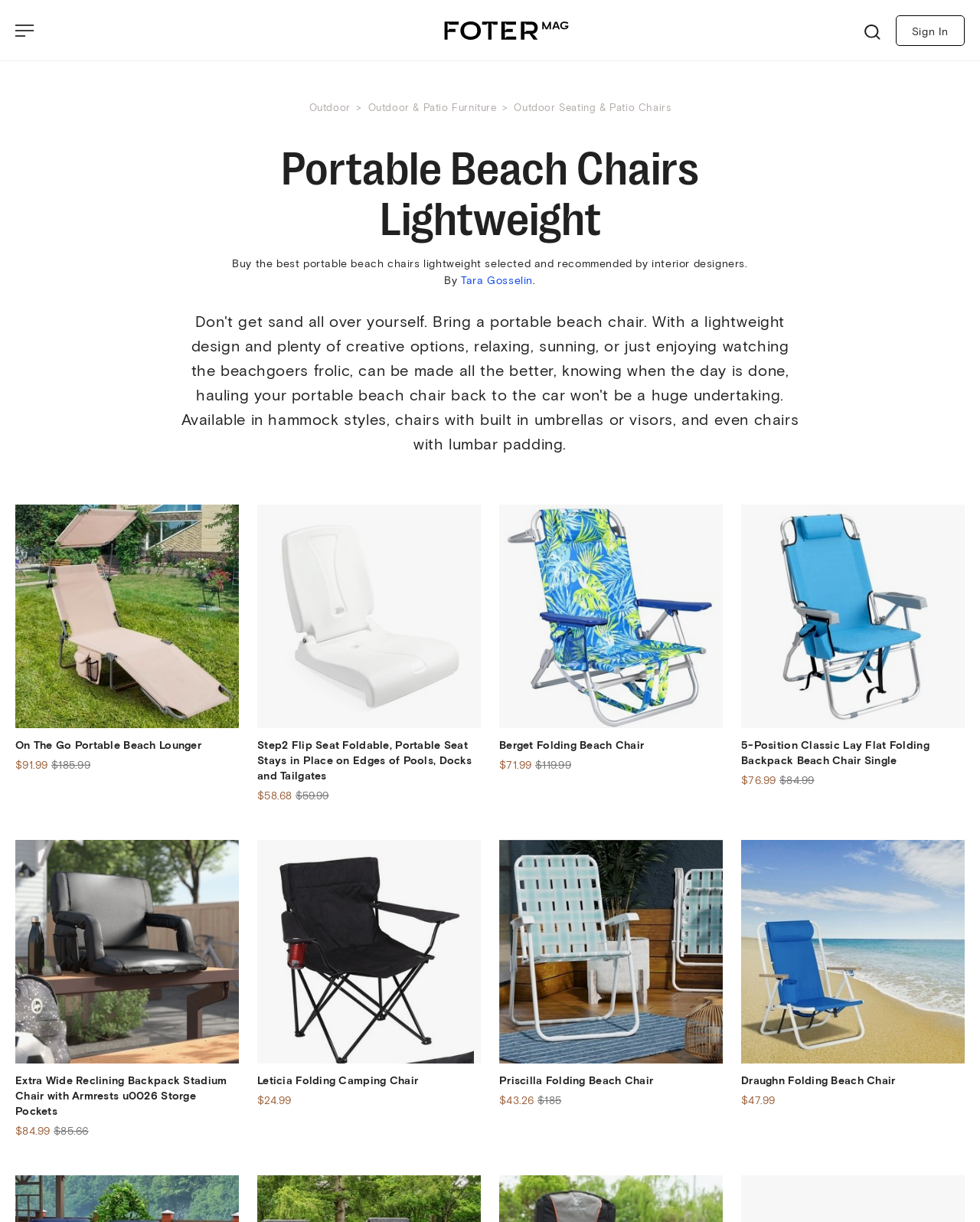Please respond in a single word or phrase: 
What is the author of the article?

Tara Gosselin